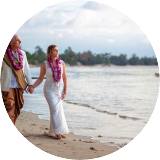What is the atmosphere of the wedding ceremony?
From the screenshot, provide a brief answer in one word or phrase.

Warm and tranquil